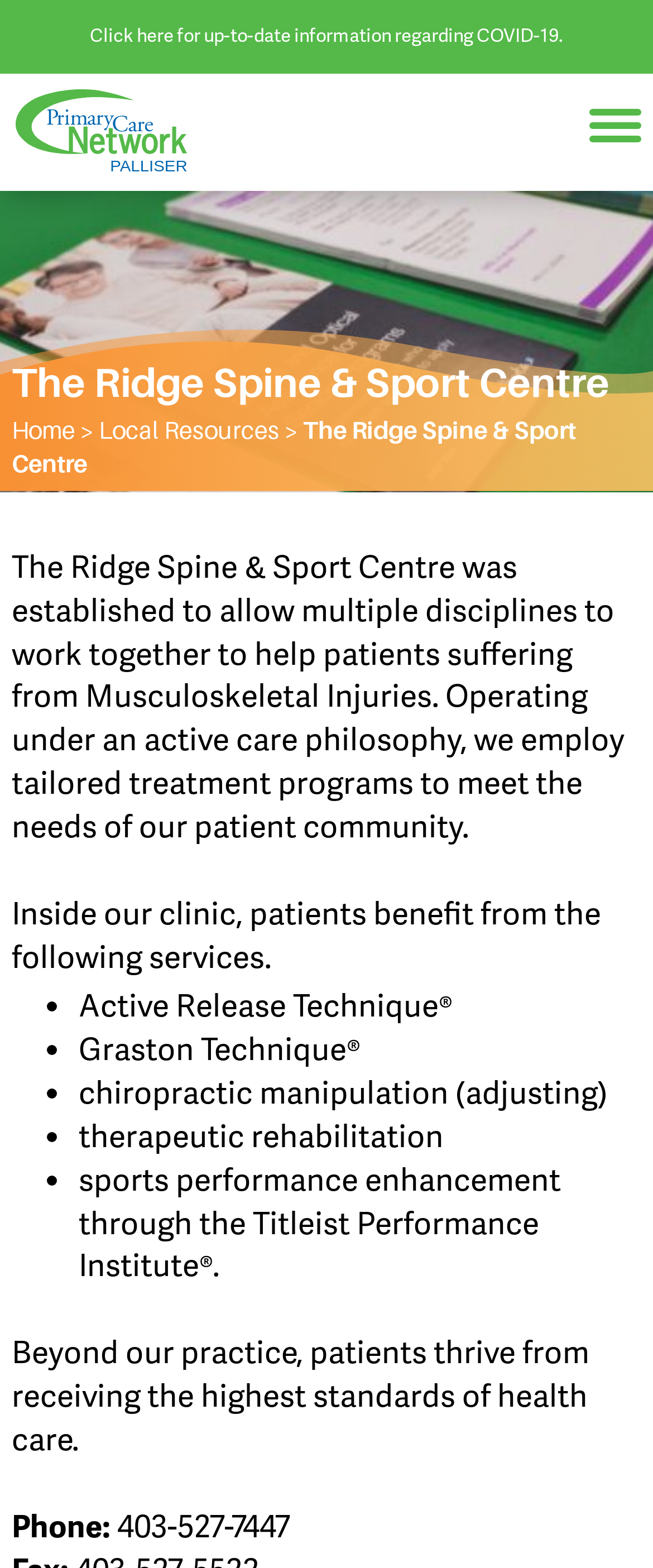Identify the main title of the webpage and generate its text content.

The Ridge Spine & Sport Centre